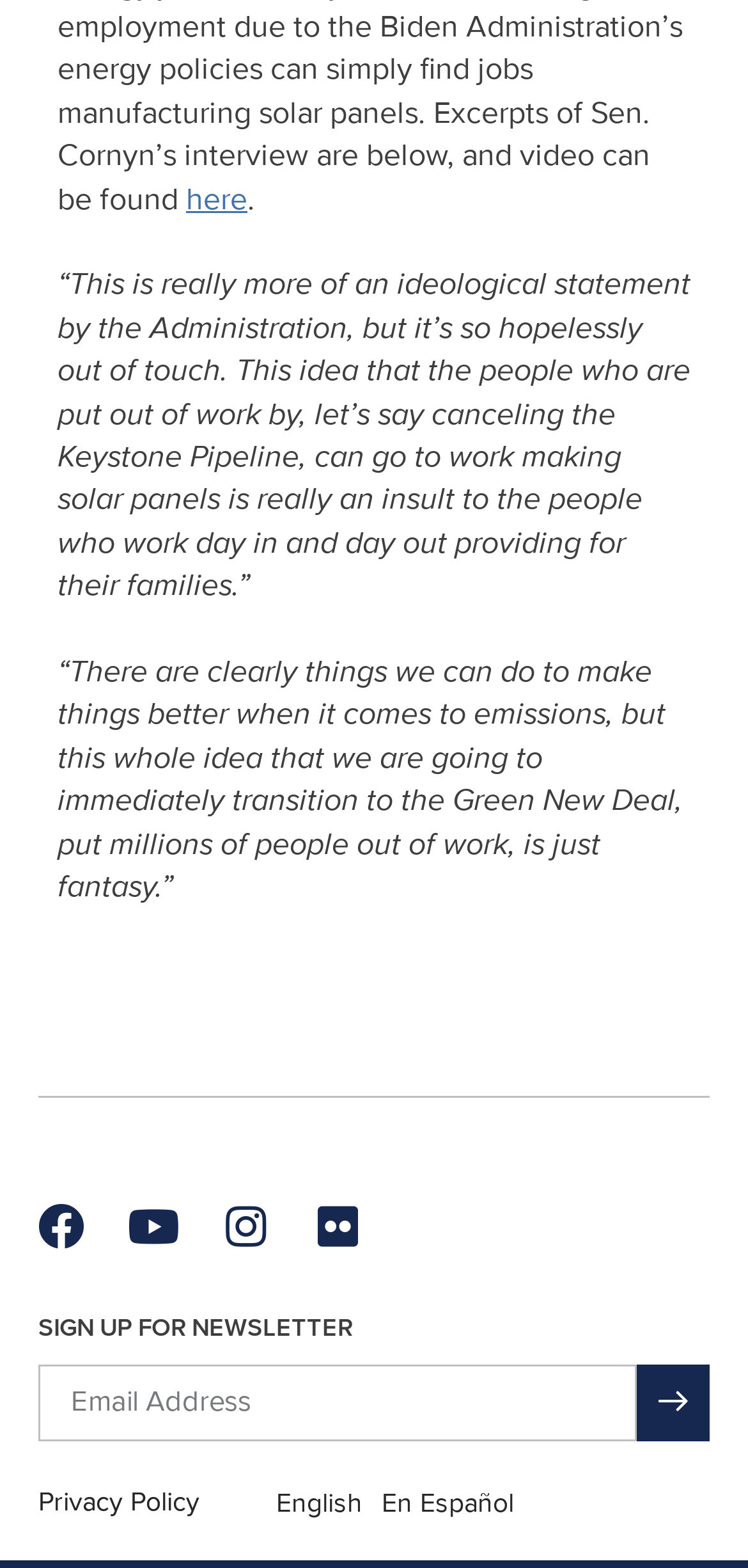Respond to the following question with a brief word or phrase:
What is the topic of the quote?

Keystone Pipeline